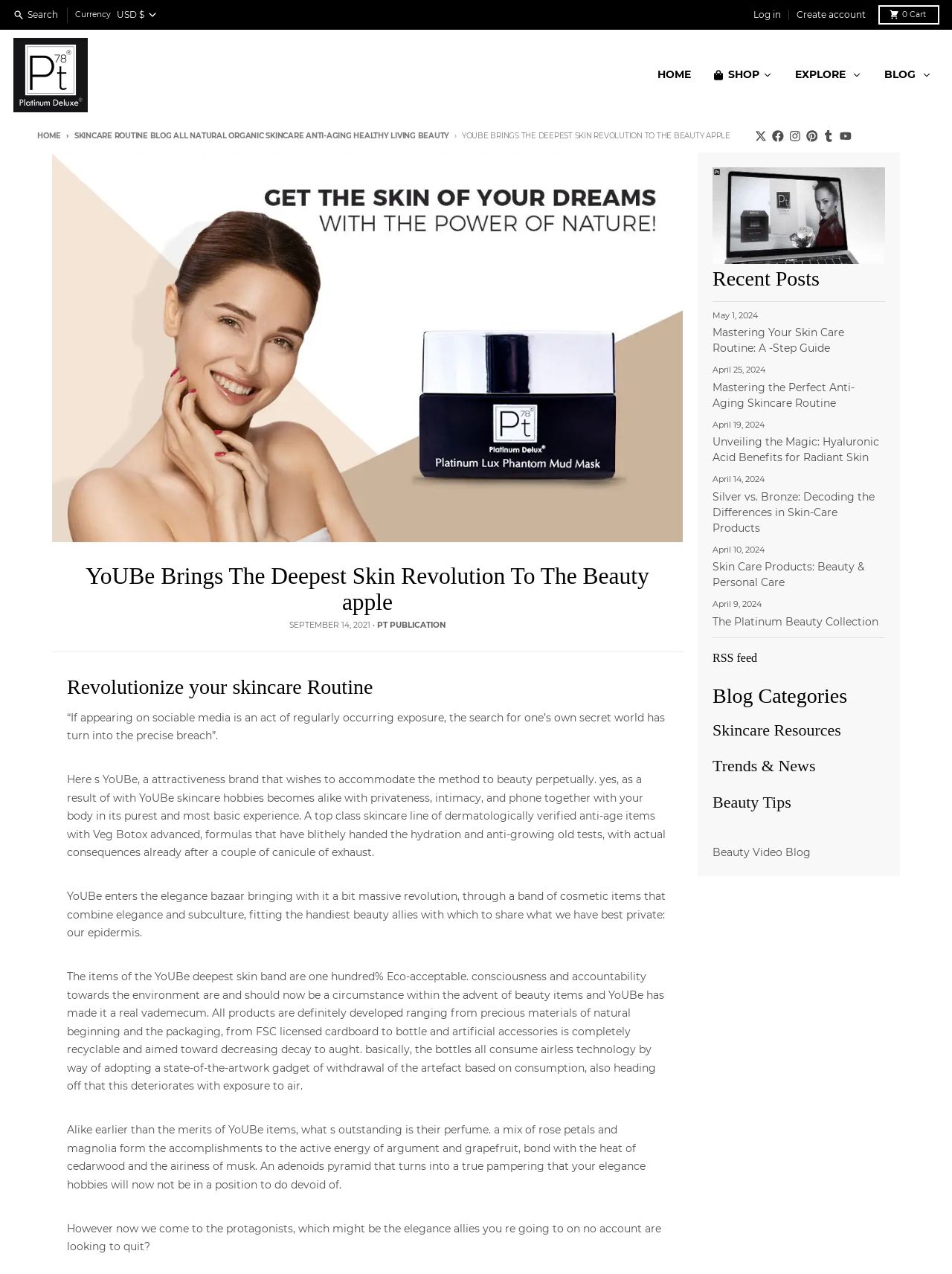Locate the bounding box coordinates of the area where you should click to accomplish the instruction: "Search for something".

[0.209, 0.048, 0.791, 0.071]